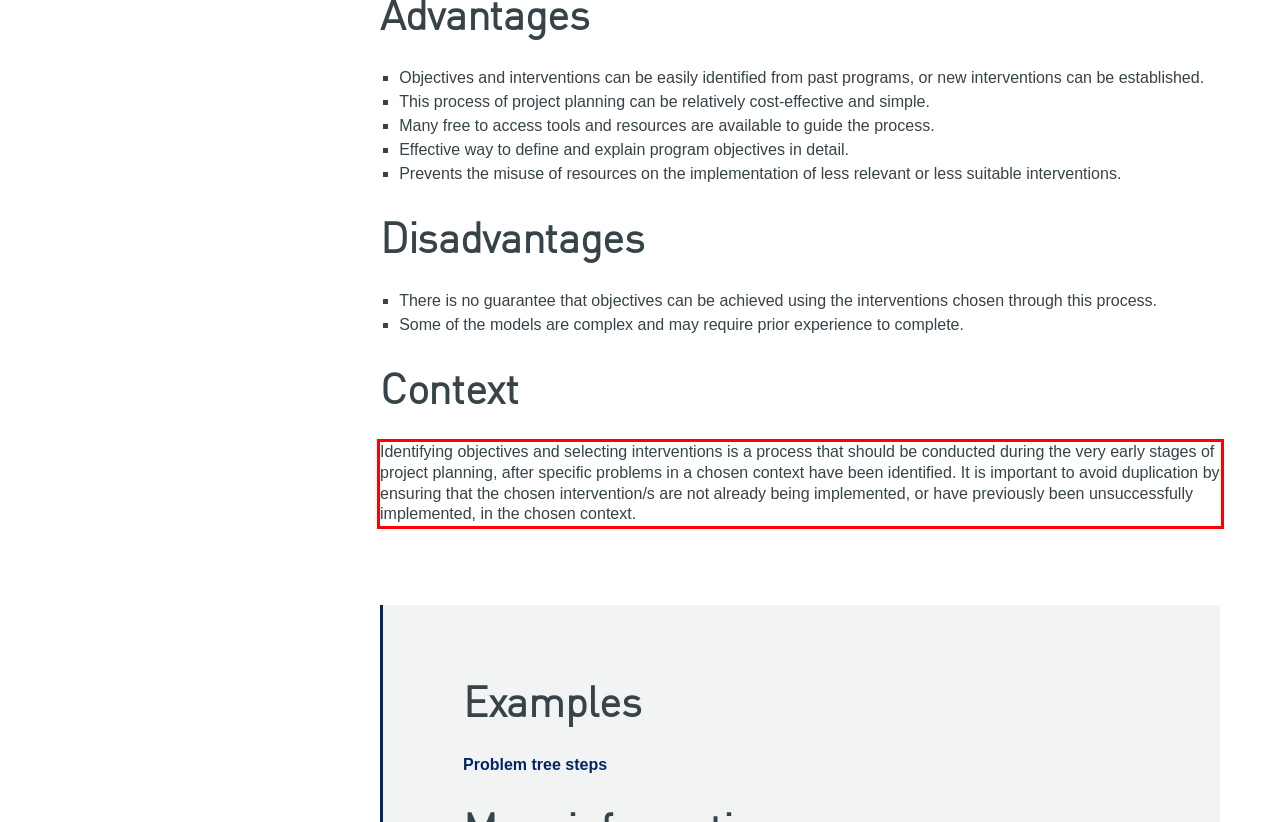Please identify the text within the red rectangular bounding box in the provided webpage screenshot.

Identifying objectives and selecting interventions is a process that should be conducted during the very early stages of project planning, after specific problems in a chosen context have been identified. It is important to avoid duplication by ensuring that the chosen intervention/s are not already being implemented, or have previously been unsuccessfully implemented, in the chosen context.